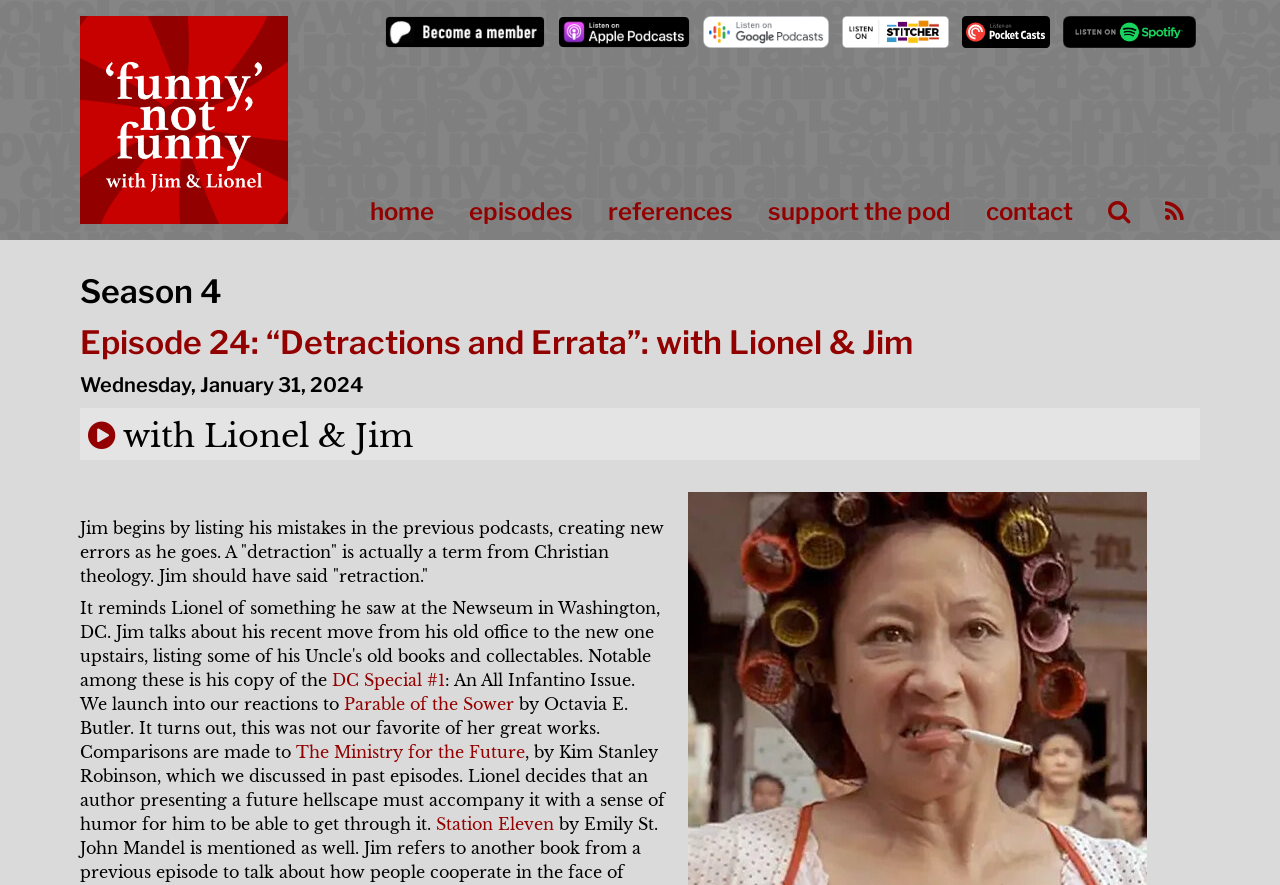Find the bounding box coordinates of the clickable region needed to perform the following instruction: "go to home page". The coordinates should be provided as four float numbers between 0 and 1, i.e., [left, top, right, bottom].

[0.289, 0.223, 0.339, 0.255]